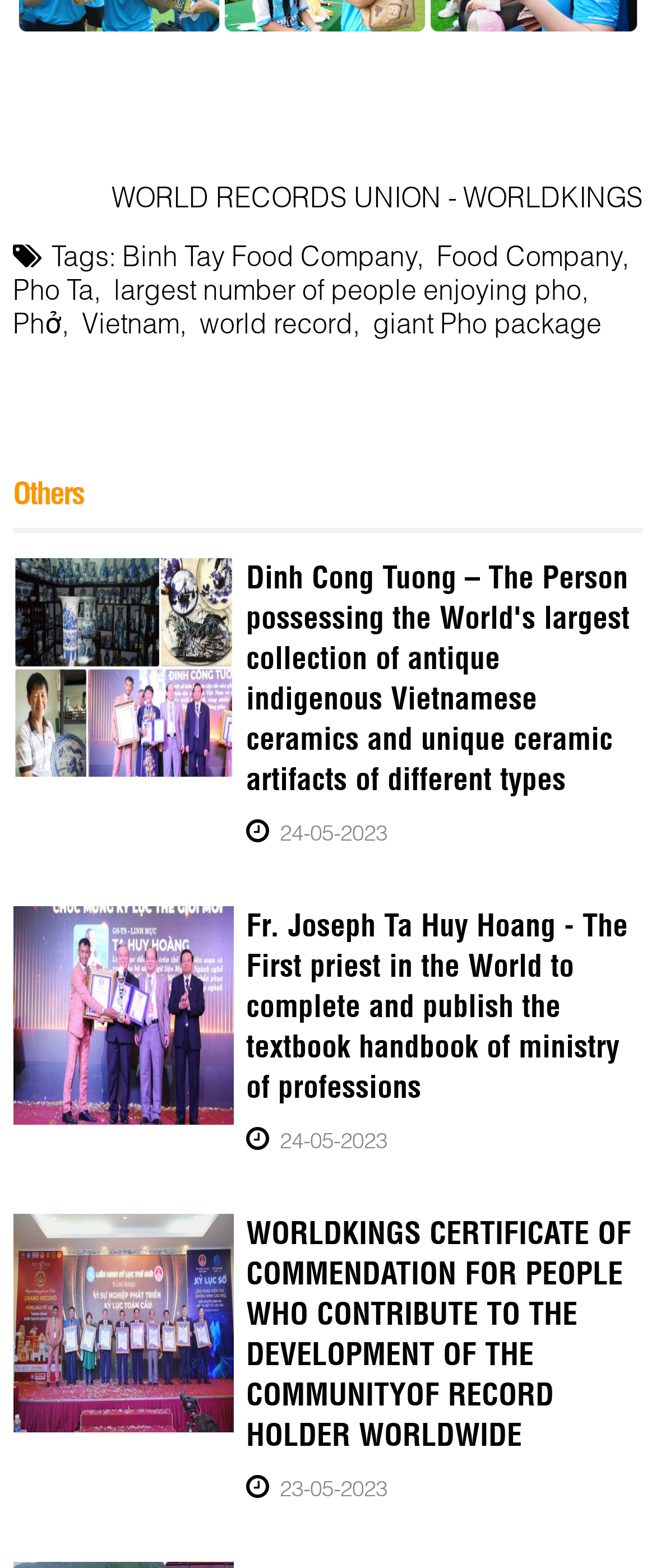Pinpoint the bounding box coordinates of the clickable area necessary to execute the following instruction: "Click on the link to Binh Tay Food Company". The coordinates should be given as four float numbers between 0 and 1, namely [left, top, right, bottom].

[0.187, 0.152, 0.635, 0.173]